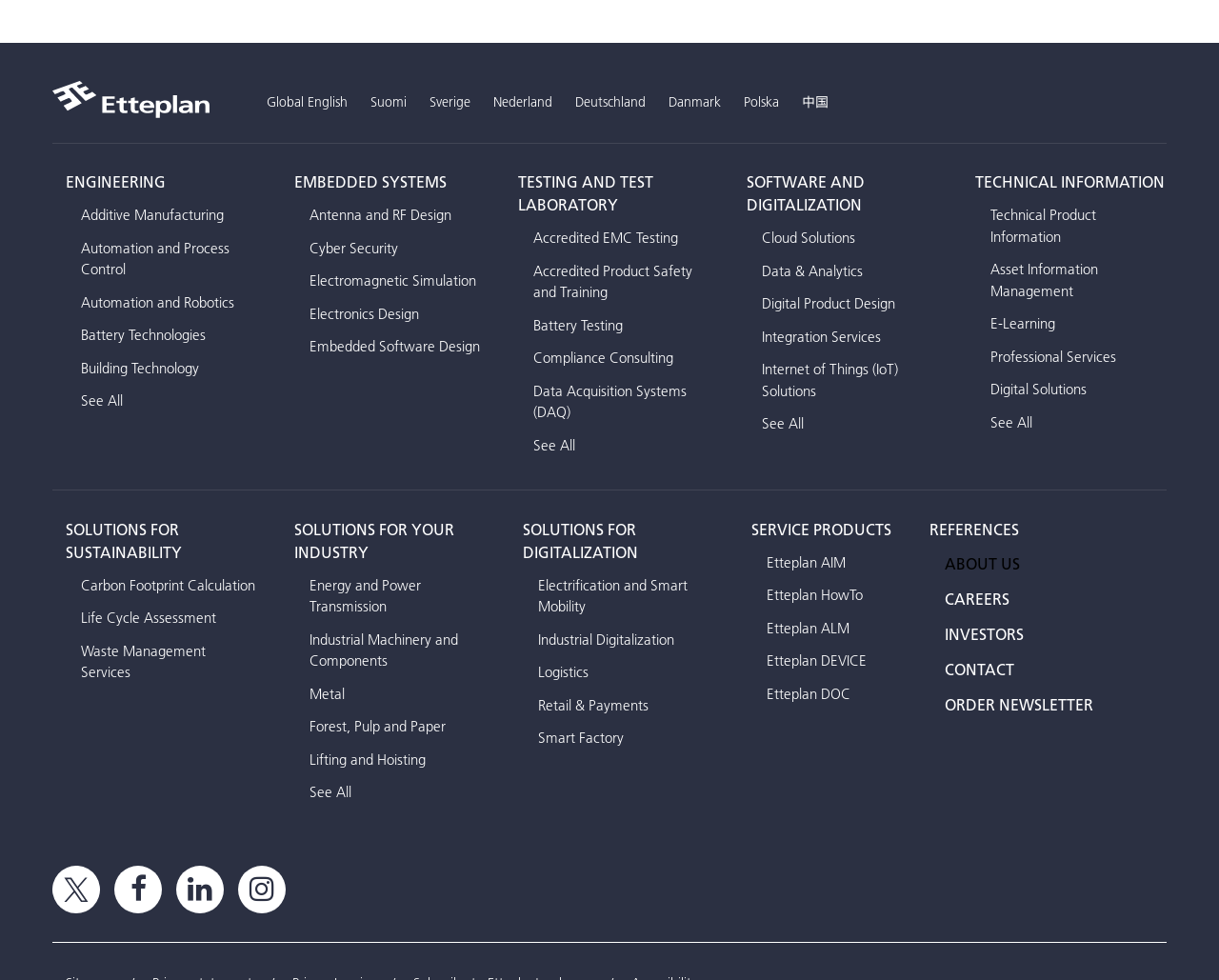Pinpoint the bounding box coordinates of the area that must be clicked to complete this instruction: "Click on the 'CONTACT' link".

[0.775, 0.672, 0.832, 0.693]